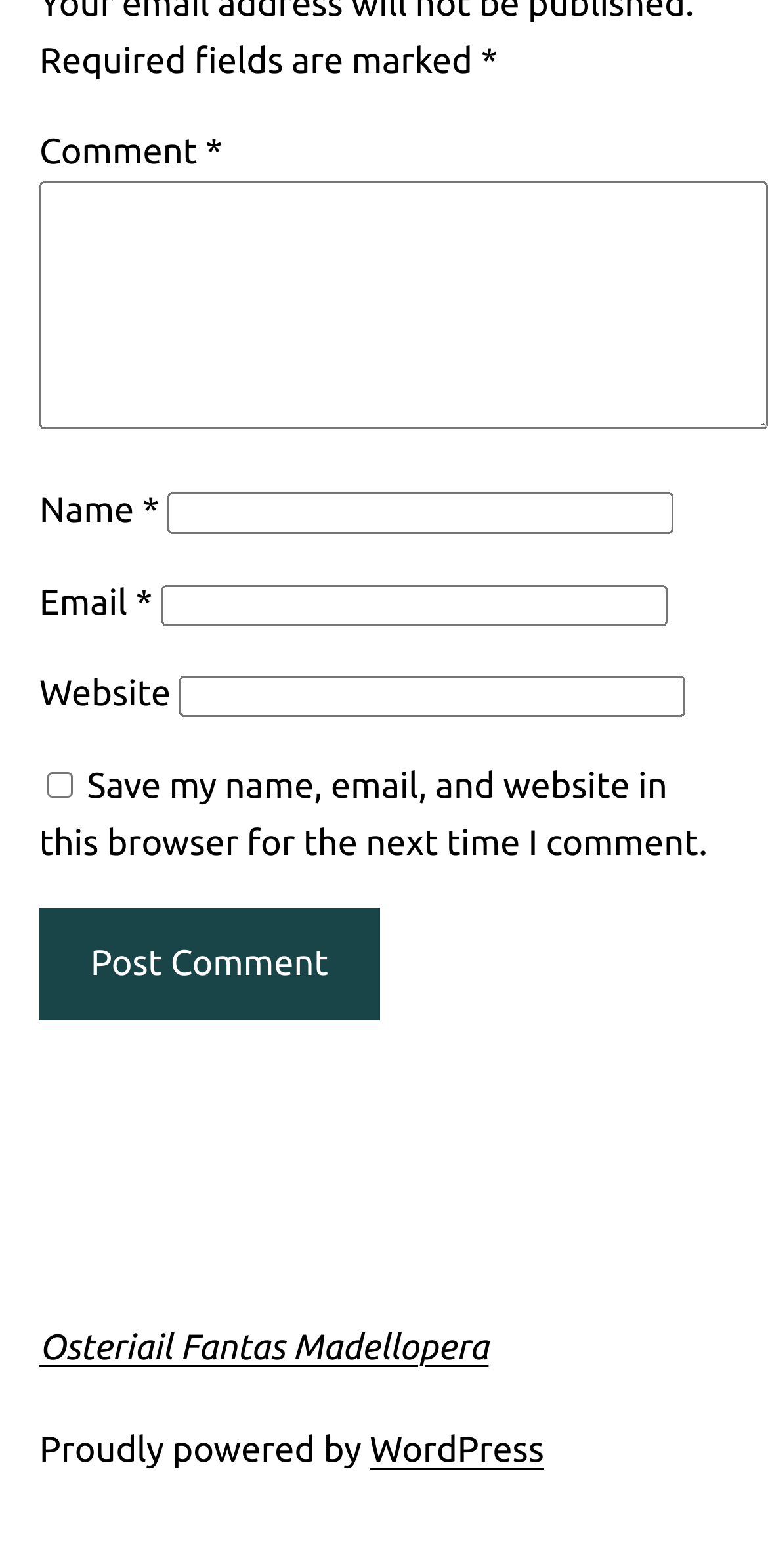Is the 'Email' field required?
Look at the image and respond with a one-word or short-phrase answer.

Yes